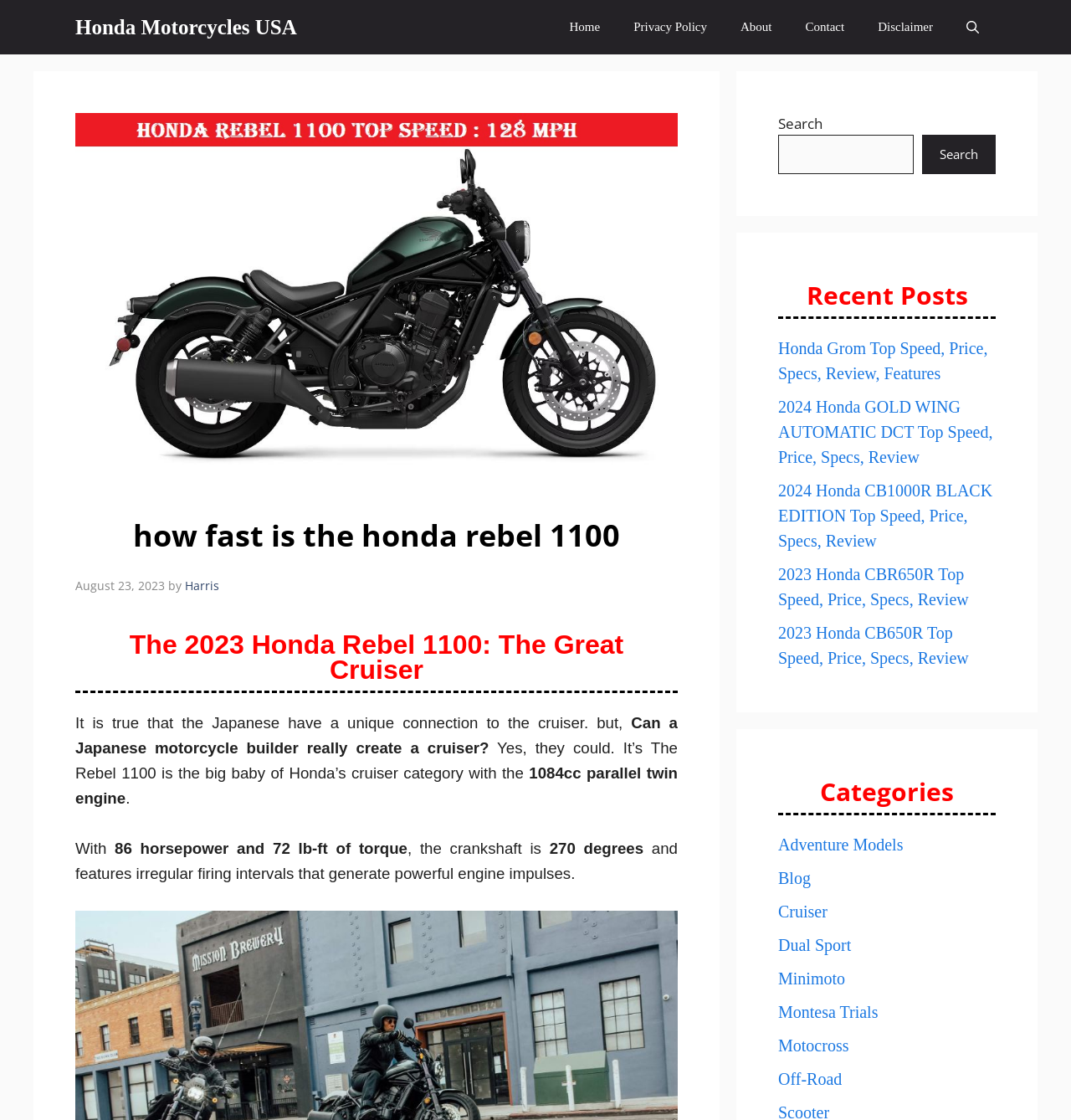Answer this question using a single word or a brief phrase:
What are the categories listed on the webpage?

Adventure Models, Blog, Cruiser, etc.